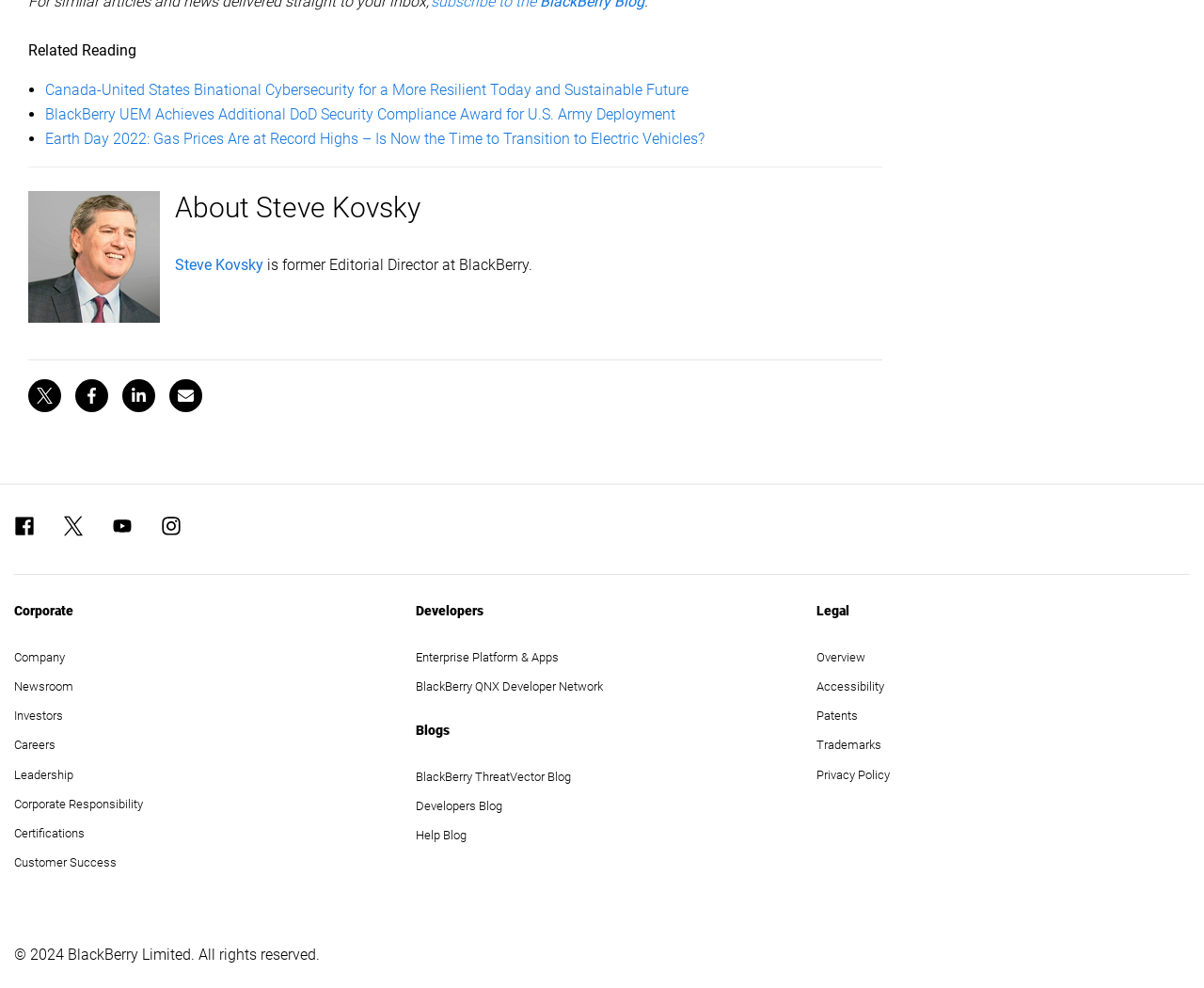Please give the bounding box coordinates of the area that should be clicked to fulfill the following instruction: "Read about Steve Kovsky". The coordinates should be in the format of four float numbers from 0 to 1, i.e., [left, top, right, bottom].

[0.145, 0.259, 0.219, 0.277]